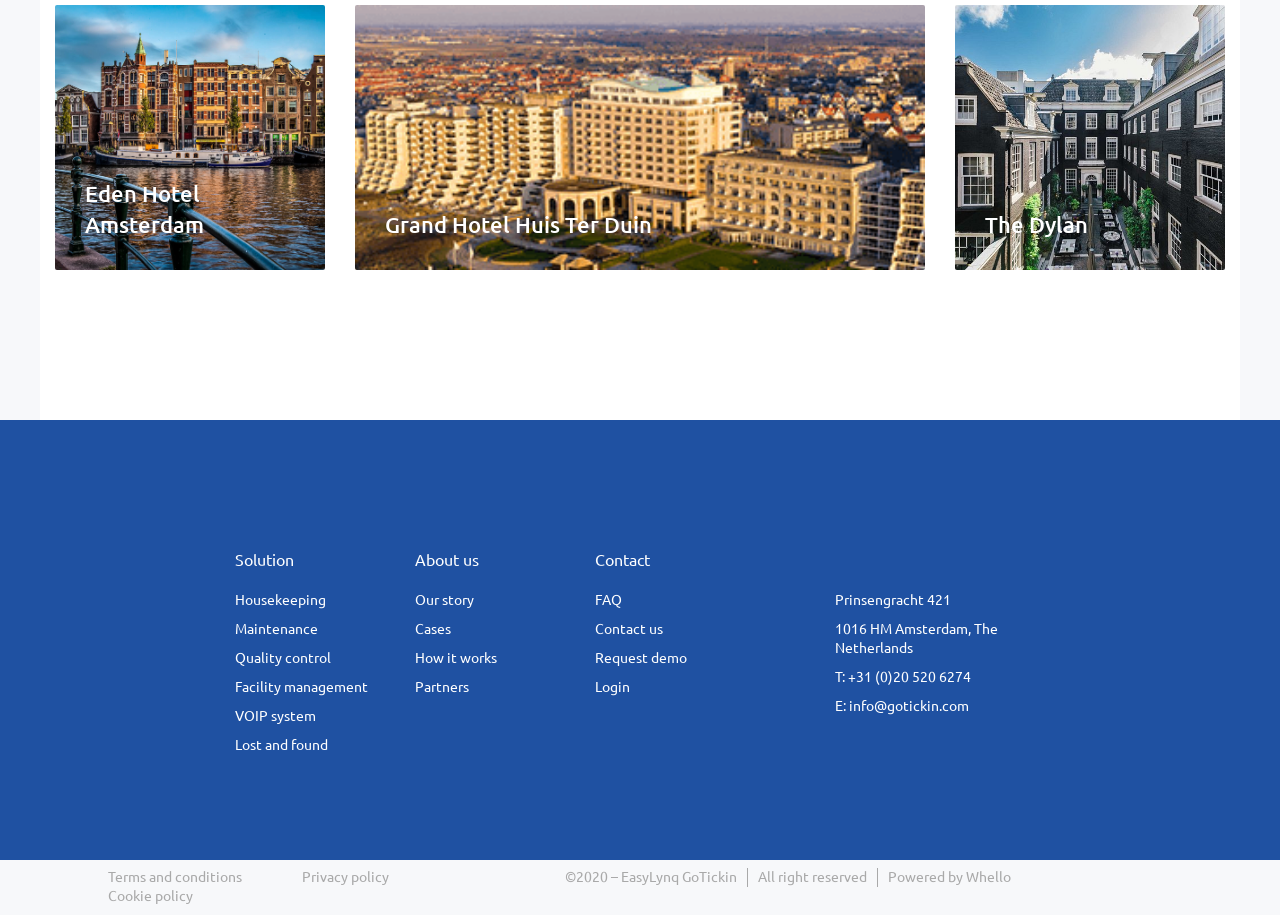Please find and report the bounding box coordinates of the element to click in order to perform the following action: "Contact us". The coordinates should be expressed as four float numbers between 0 and 1, in the format [left, top, right, bottom].

[0.465, 0.679, 0.518, 0.696]